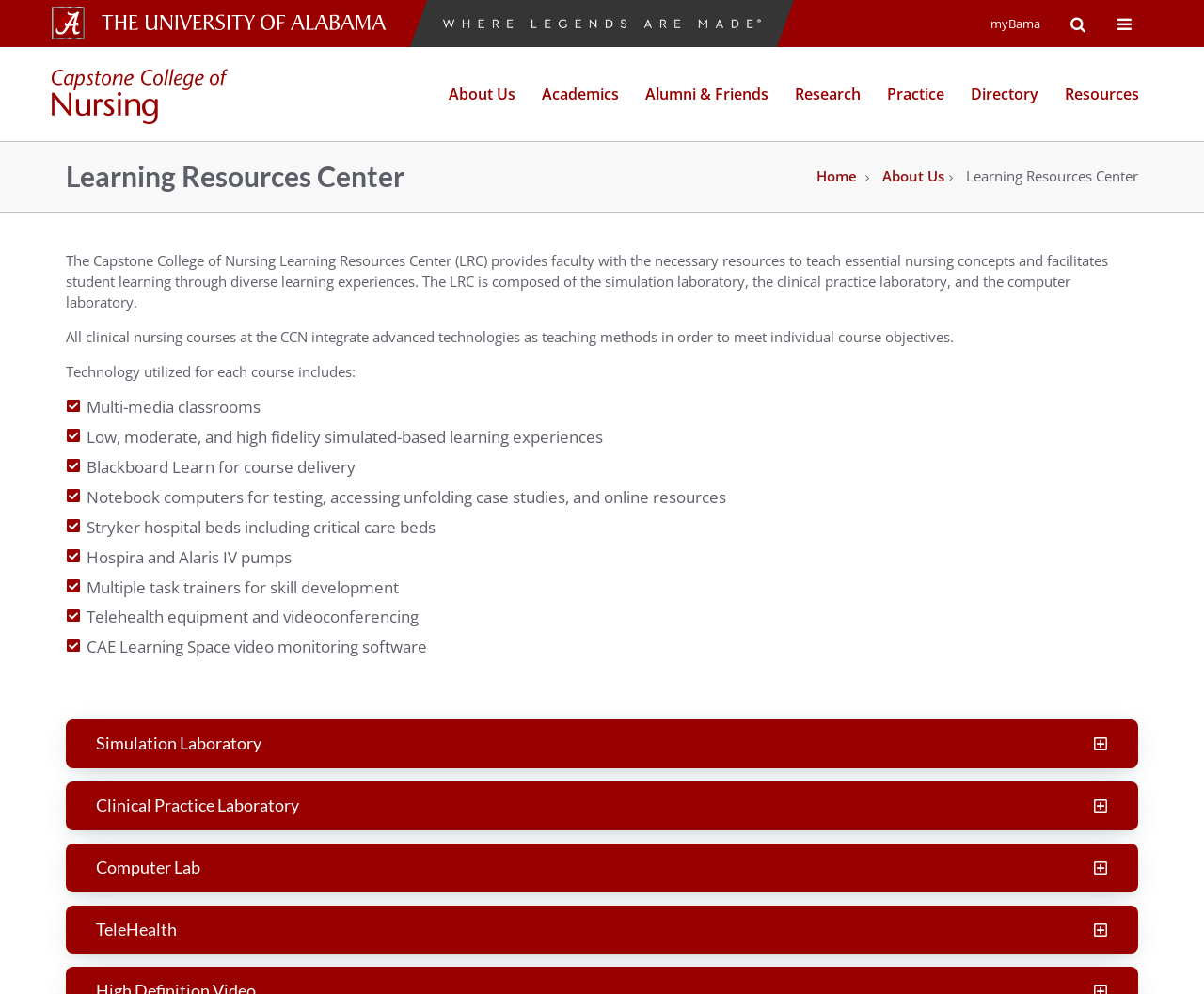What is the purpose of the Learning Resources Center?
Kindly give a detailed and elaborate answer to the question.

The purpose of the Learning Resources Center is to provide resources for faculty and students, as mentioned in the StaticText 'The Capstone College of Nursing Learning Resources Center (LRC) provides faculty with the necessary resources to teach essential nursing concepts and facilitates student learning through diverse learning experiences.' located in the middle of the webpage, with a bounding box coordinate of [0.055, 0.253, 0.92, 0.313].